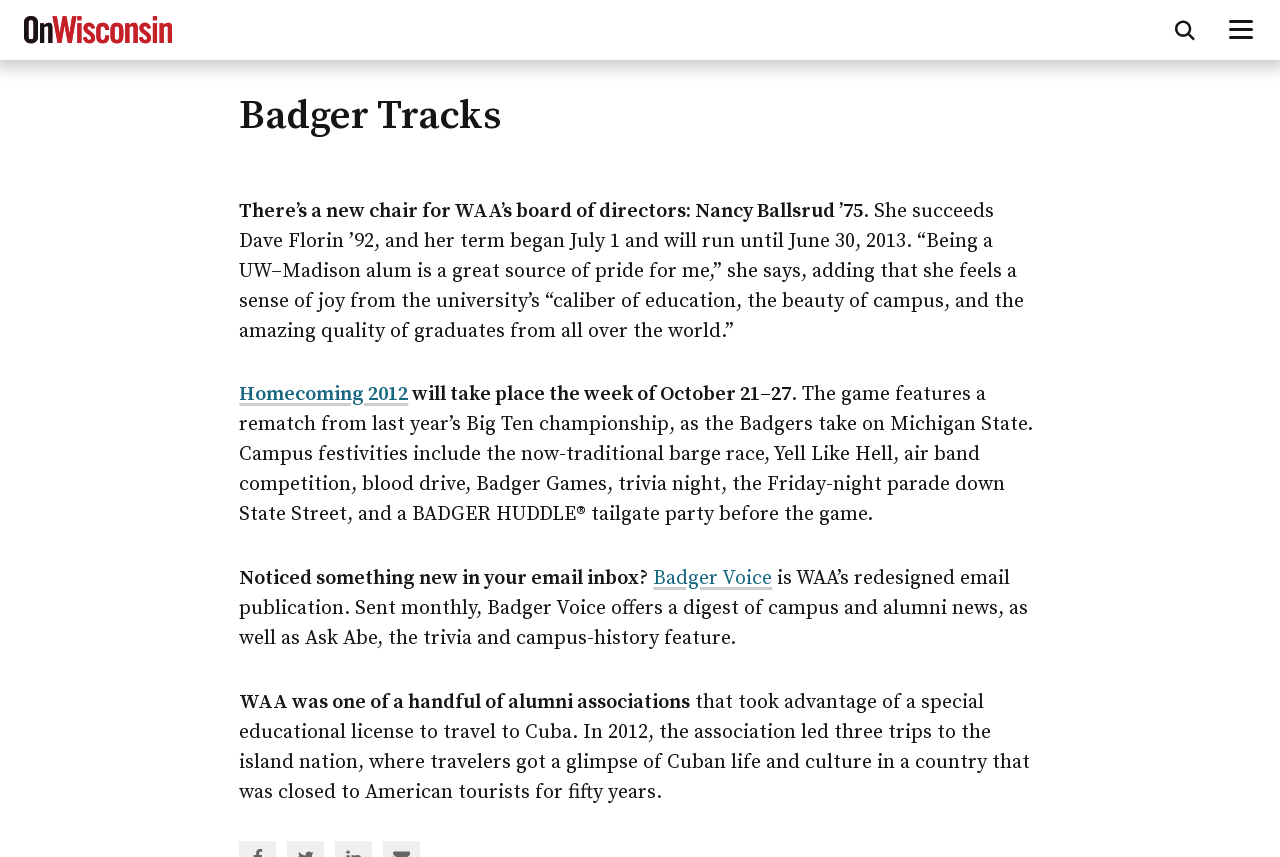Answer the question below using just one word or a short phrase: 
How many trips to Cuba did WAA lead in 2012?

Three